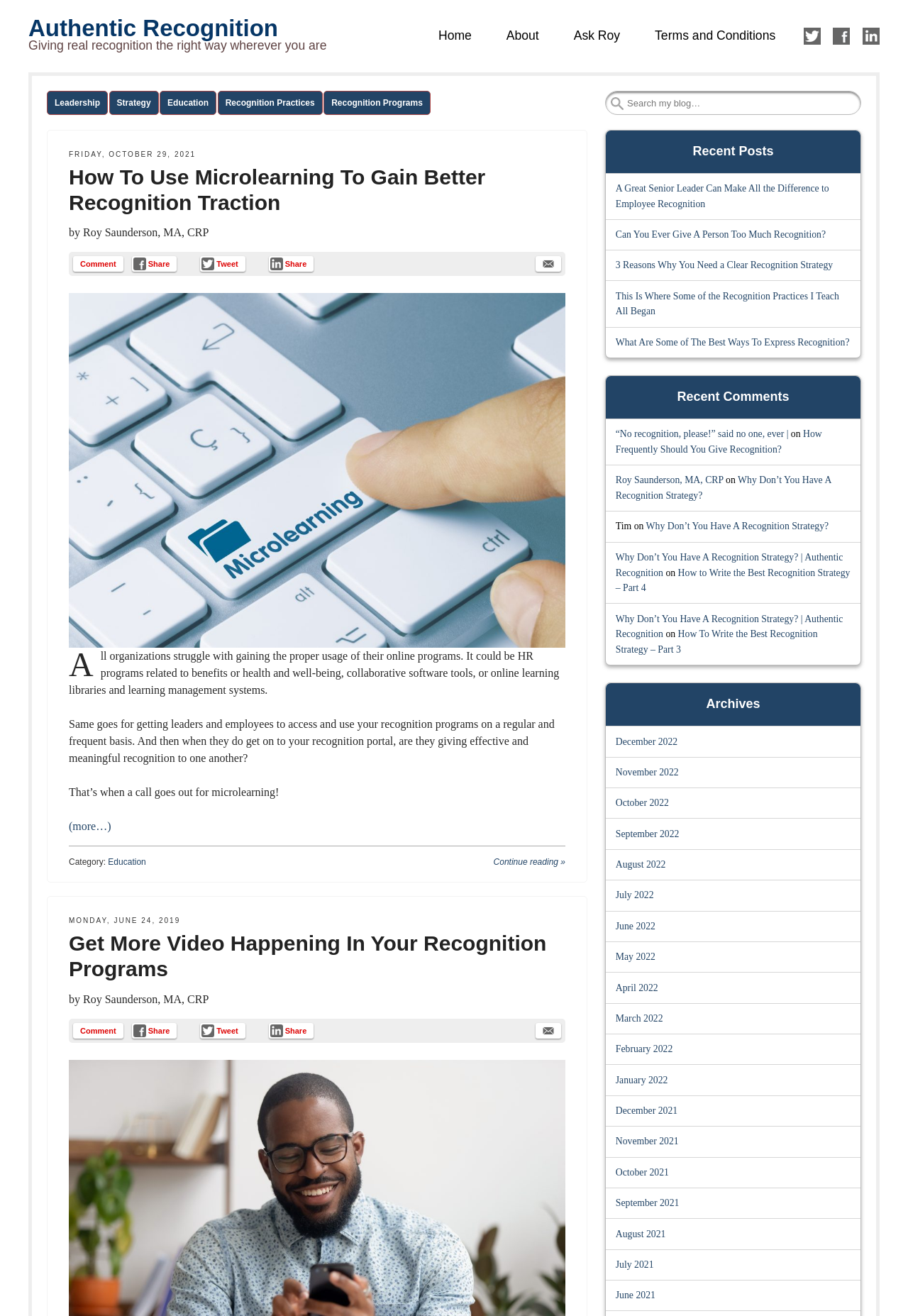Generate a comprehensive caption for the webpage you are viewing.

This webpage is about Authentic Recognition, with a focus on leadership, strategy, education, and recognition practices. At the top, there is a heading "Authentic Recognition" and a link with the same text. Below it, there is a heading "Giving real recognition the right way wherever you are". 

On the top left, there is a menu with links to "Home", "About", "Ask Roy", and "Terms and Conditions". On the top right, there are social media links to Twitter, Facebook, and LinkedIn. 

The main content of the page is divided into two sections. The left section has a search bar at the top, followed by a list of links to different topics such as "Leadership", "Strategy", "Education", and "Recognition Practices". 

Below the search bar, there are two articles. The first article is titled "How To Use Microlearning To Gain Better Recognition Traction" and has a time stamp of "FRIDAY, OCTOBER 29, 2021". The article has a brief summary and a "Continue reading" link. The second article is titled "Get More Video Happening In Your Recognition Programs" and has a time stamp of "MONDAY, JUNE 24, 2019". 

The right section has two headings: "Recent Posts" and "Recent Comments". Under "Recent Posts", there are five links to different articles. Under "Recent Comments", there are seven links to comments on various articles, along with the names of the commenters and the articles they commented on.